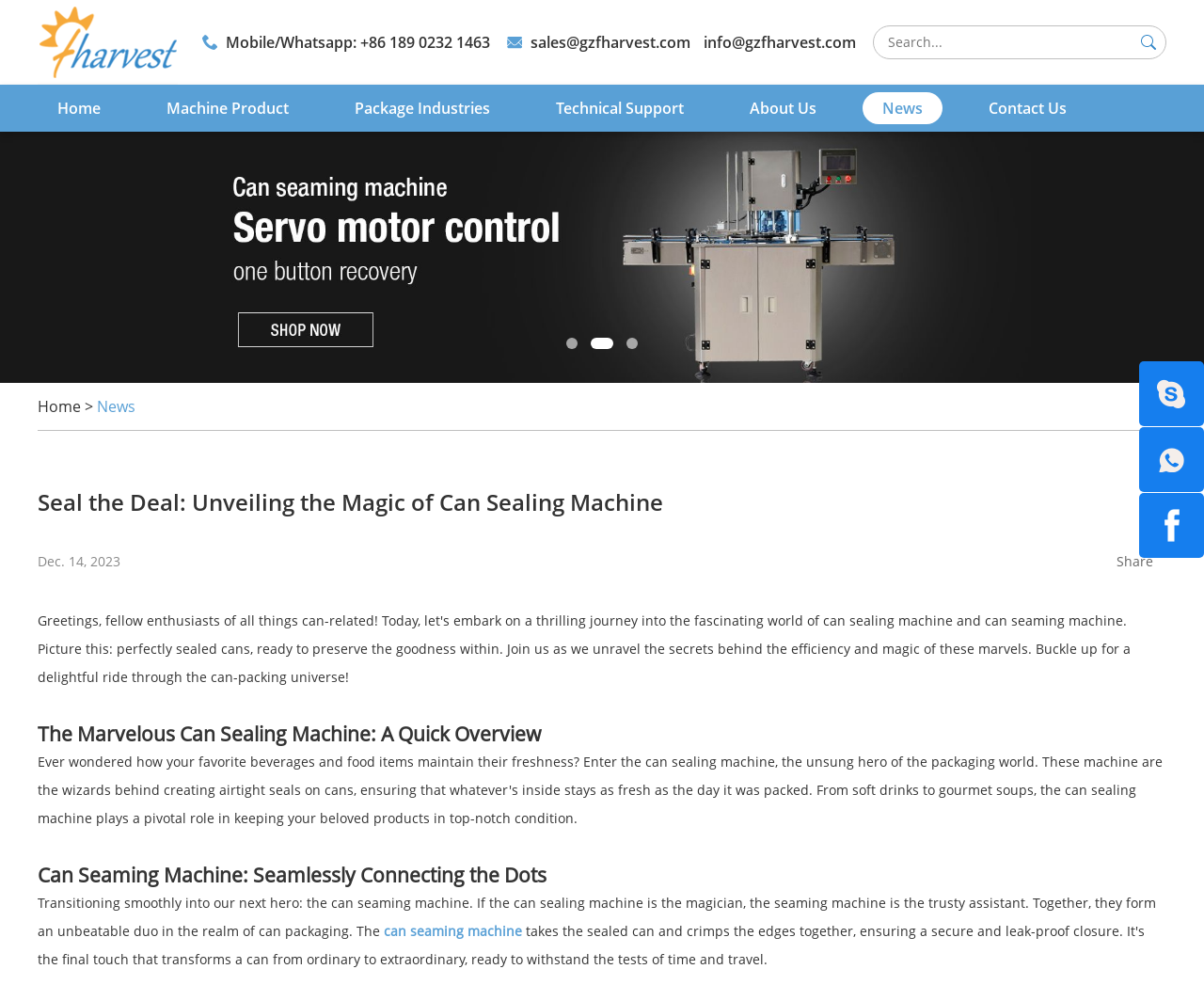Reply to the question with a brief word or phrase: What is the date mentioned on the webpage?

Dec. 14, 2023